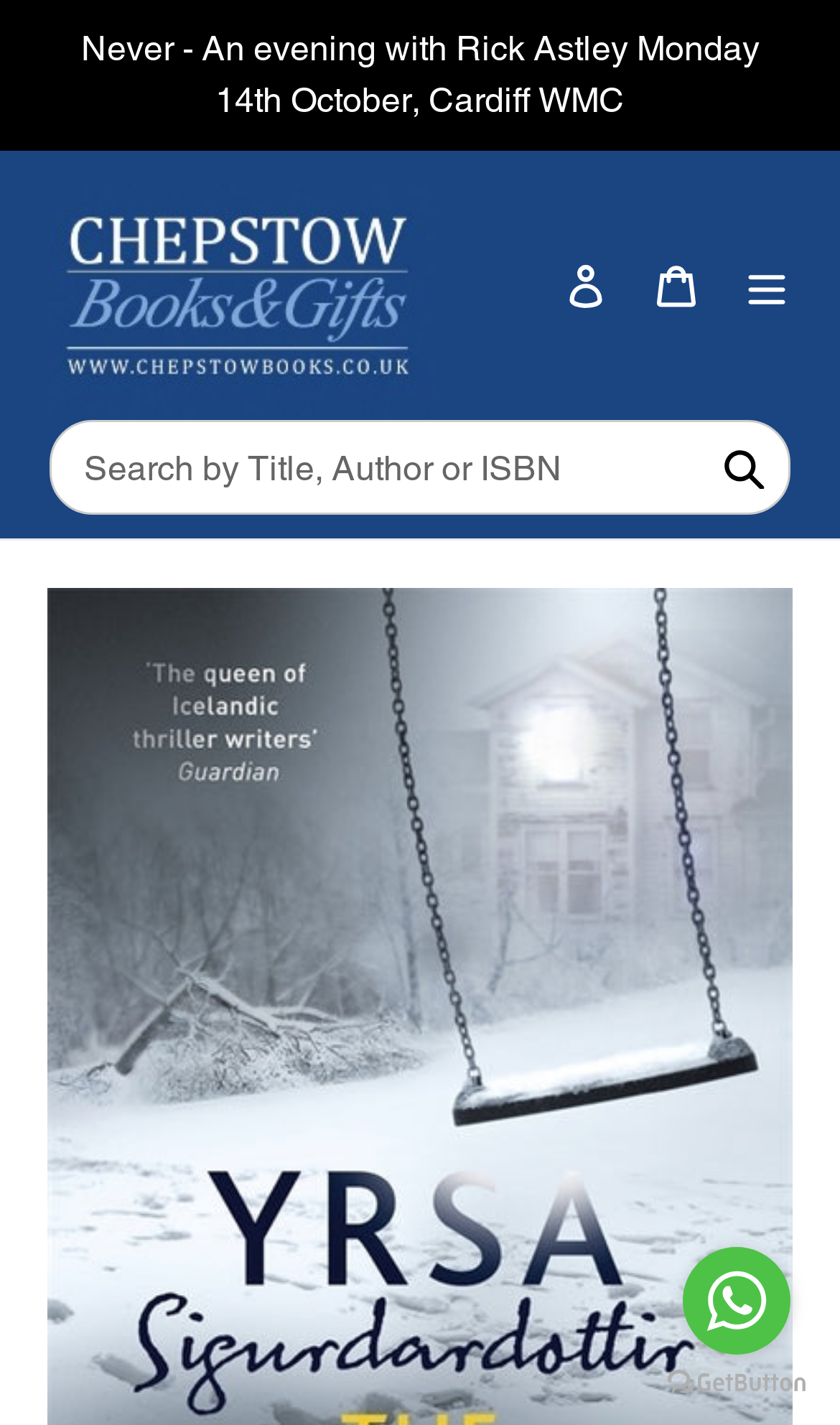Provide a brief response to the question below using a single word or phrase: 
What is the function of the search bar?

Search